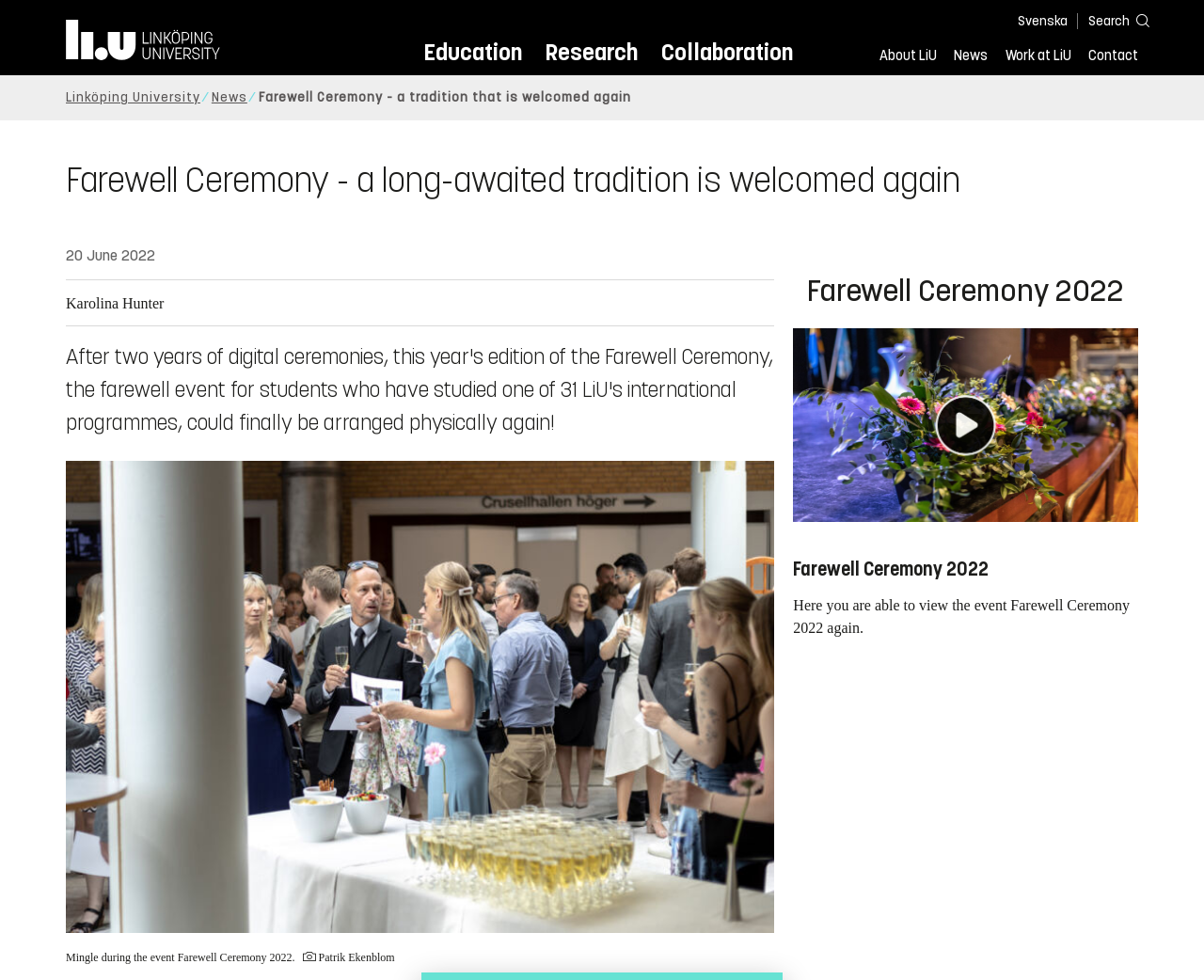Determine the bounding box coordinates of the element's region needed to click to follow the instruction: "Search for something". Provide these coordinates as four float numbers between 0 and 1, formatted as [left, top, right, bottom].

[0.898, 0.01, 0.945, 0.032]